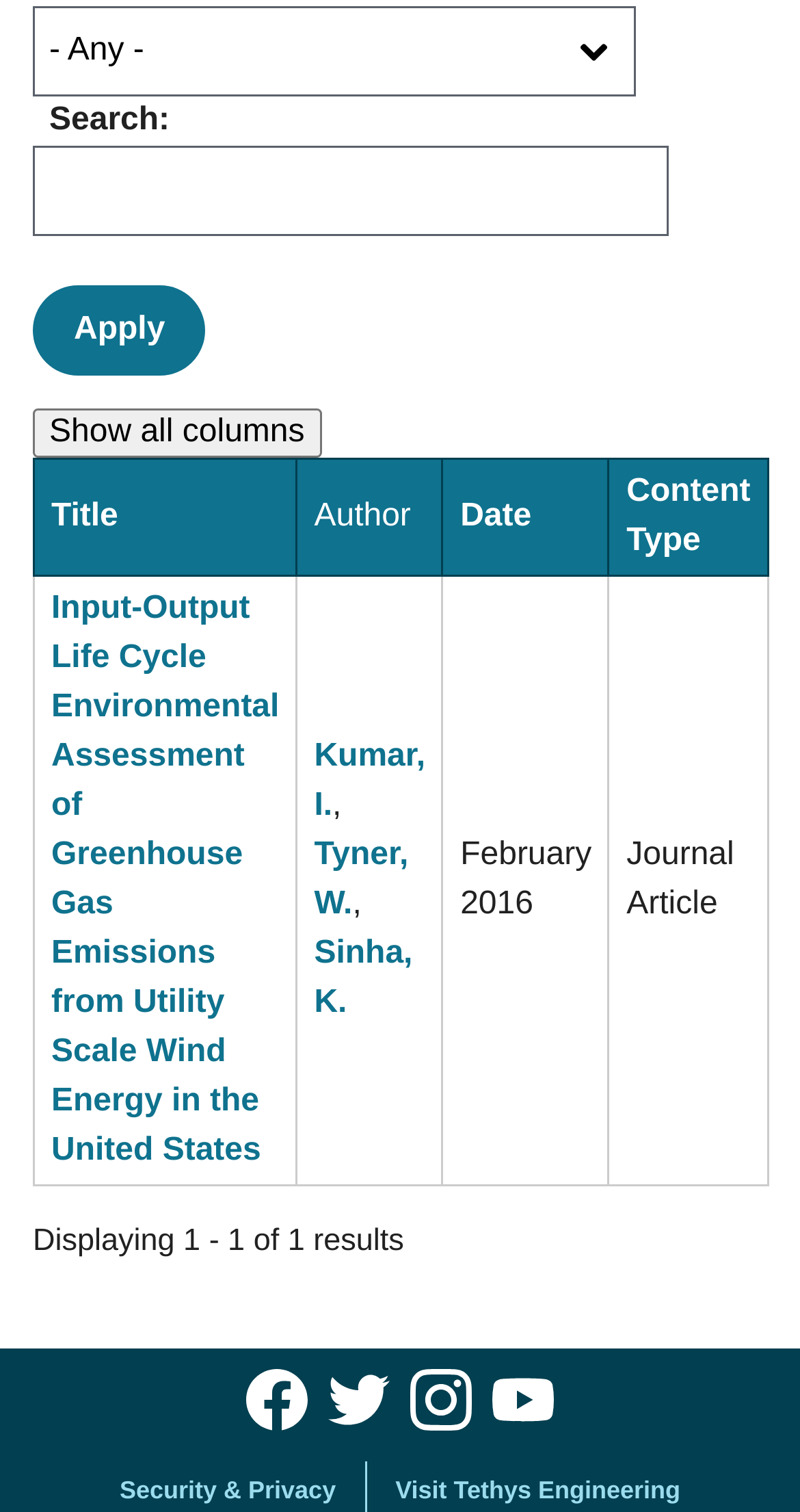How many columns are displayed in the table?
Please provide a single word or phrase as your answer based on the screenshot.

4